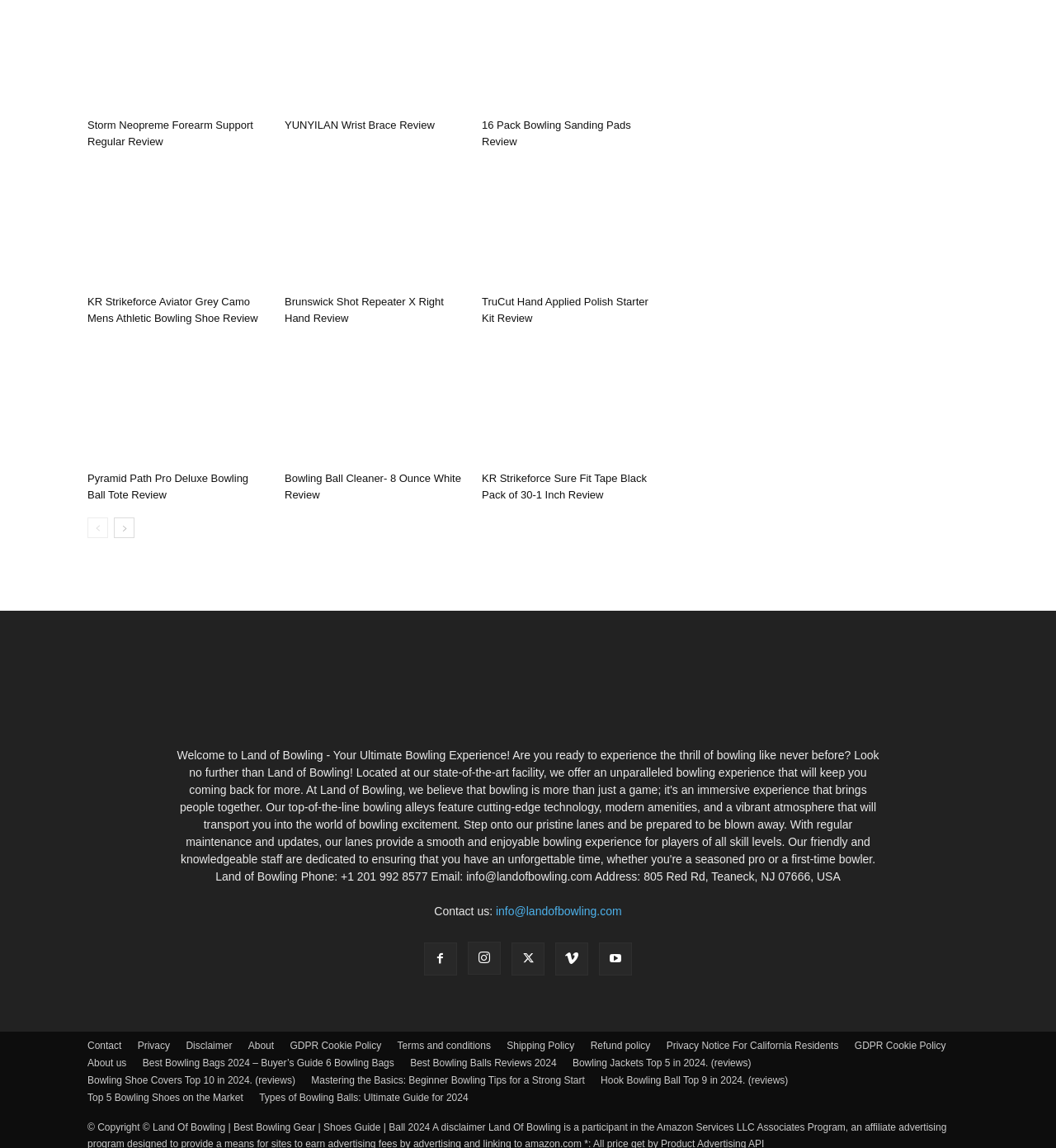What is the address of Land Of Bowling?
Using the visual information, reply with a single word or short phrase.

805 Red Rd, Teaneck, NJ 07666, USA